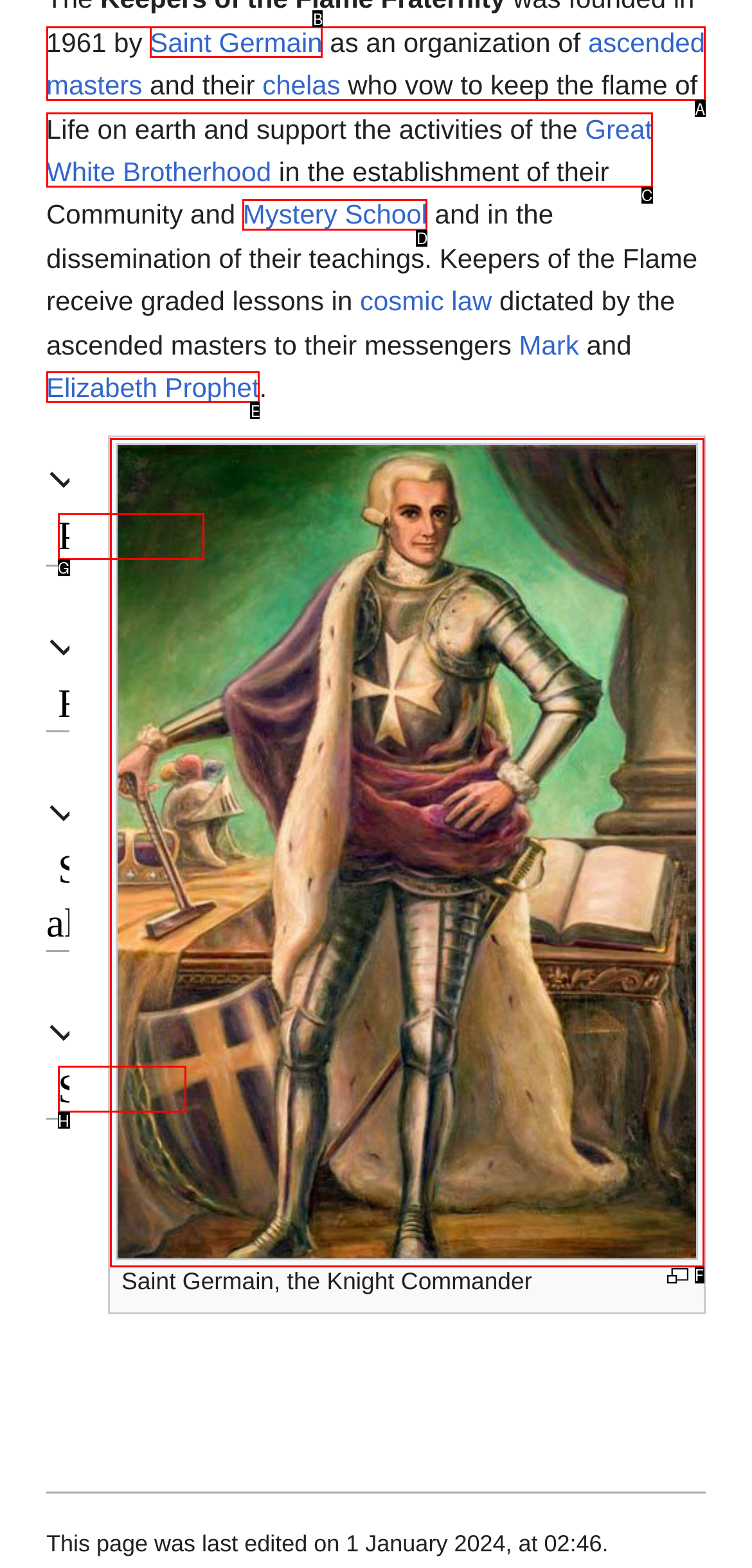Please determine which option aligns with the description: Great White Brotherhood. Respond with the option’s letter directly from the available choices.

C